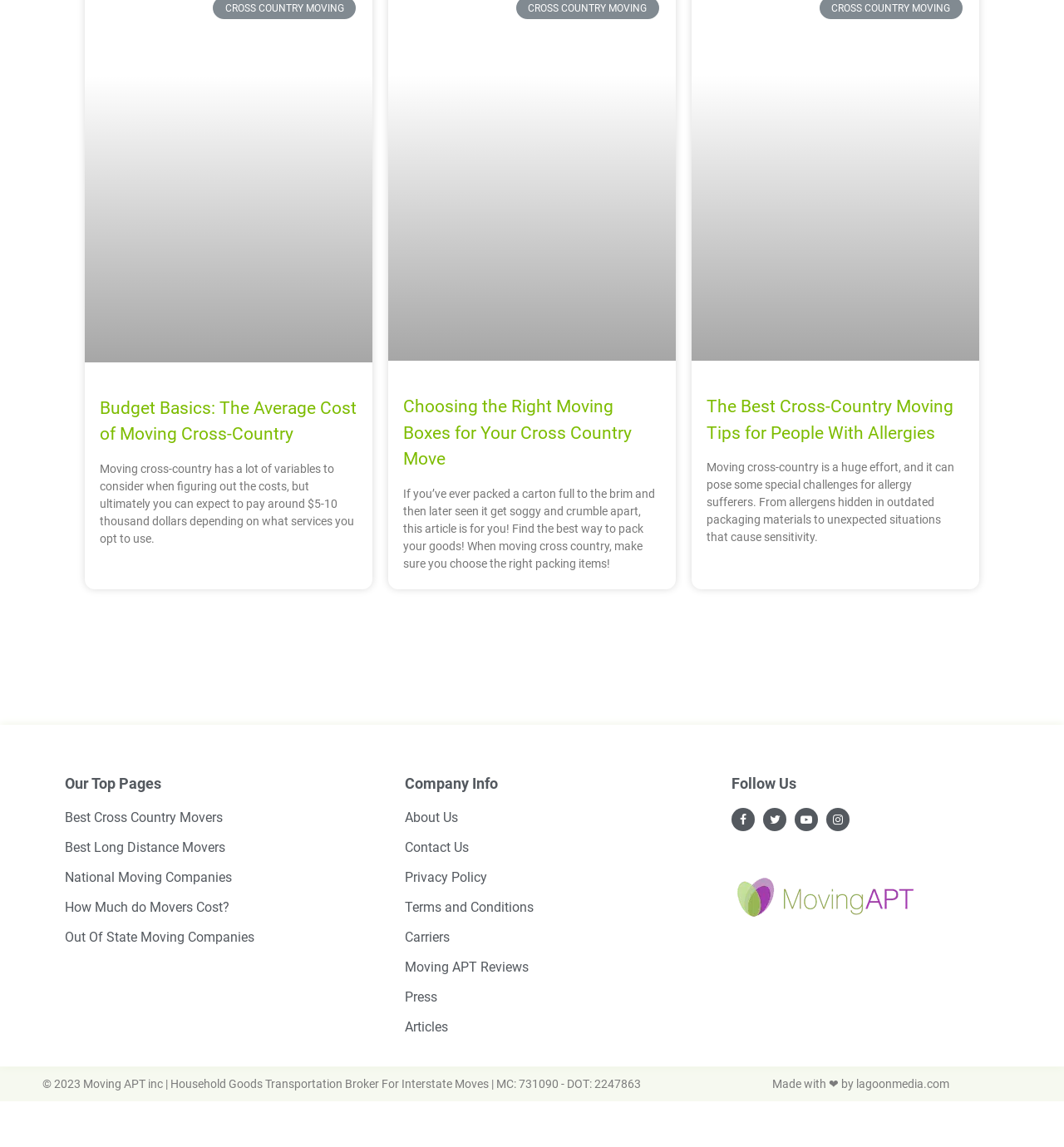Provide the bounding box coordinates for the UI element that is described as: "Best Long Distance Movers".

[0.061, 0.73, 0.352, 0.748]